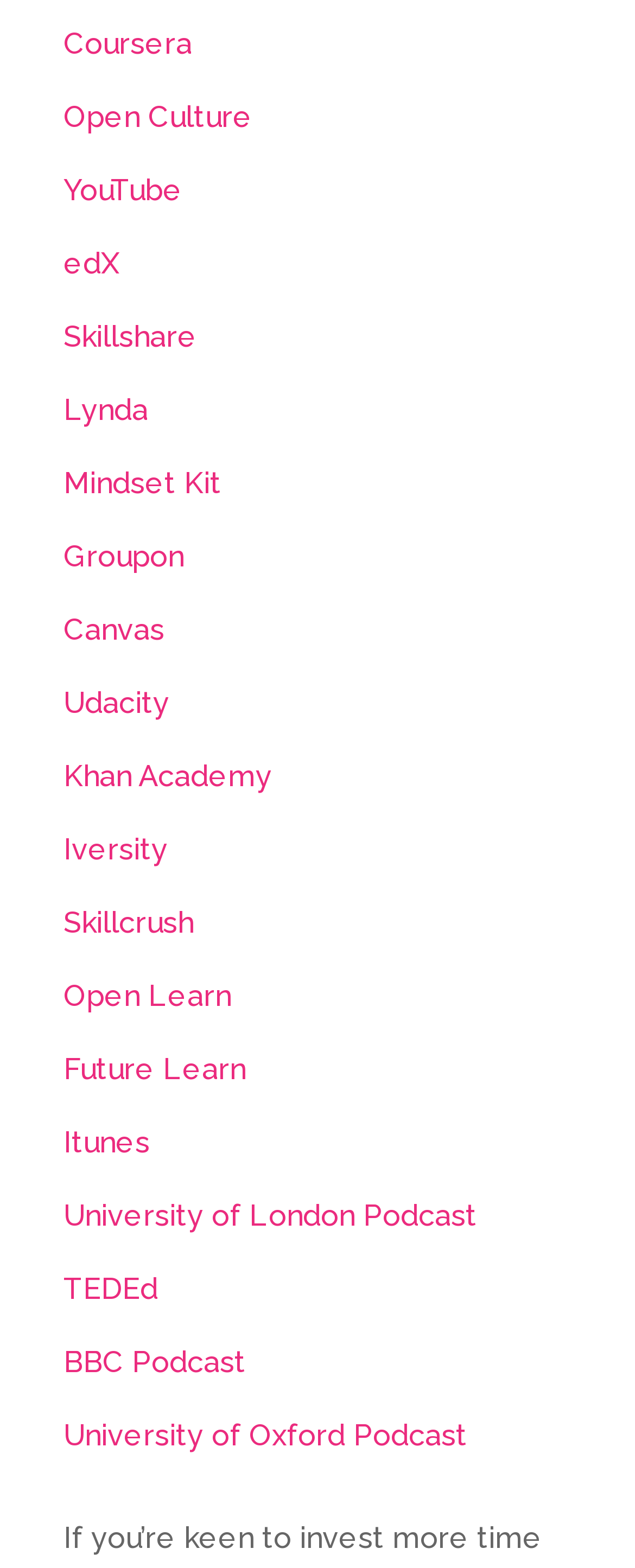Identify the bounding box coordinates of the specific part of the webpage to click to complete this instruction: "visit Coursera".

[0.1, 0.017, 0.303, 0.039]